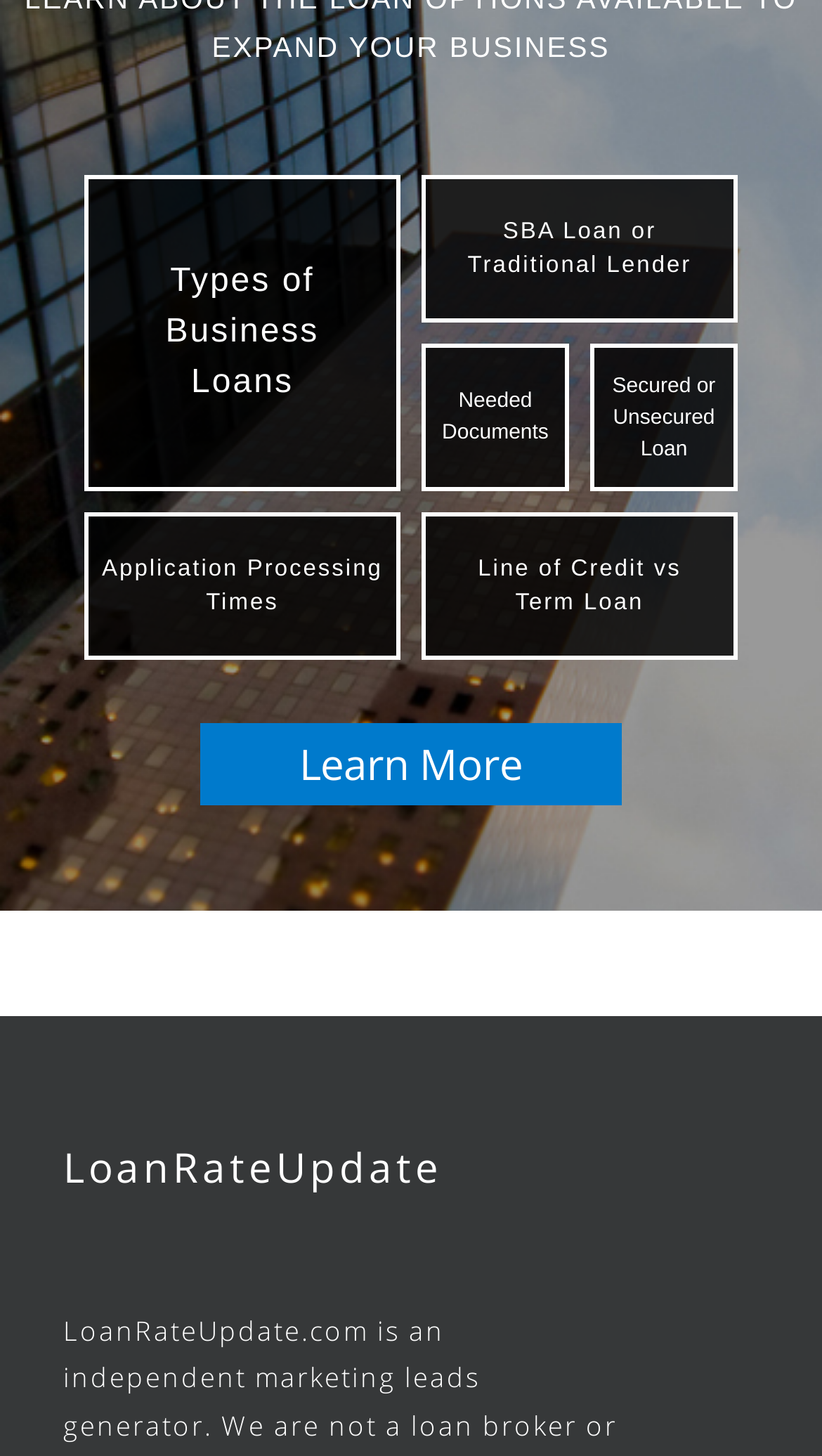What is the position of the 'Learn More' button?
Refer to the image and provide a thorough answer to the question.

Based on the bounding box coordinates, the 'Learn More' button has a y1 value of 0.497, which indicates that it is positioned in the middle of the webpage vertically. Its x1 value of 0.244 and x2 value of 0.756 suggest that it is located on the right side of the webpage horizontally.